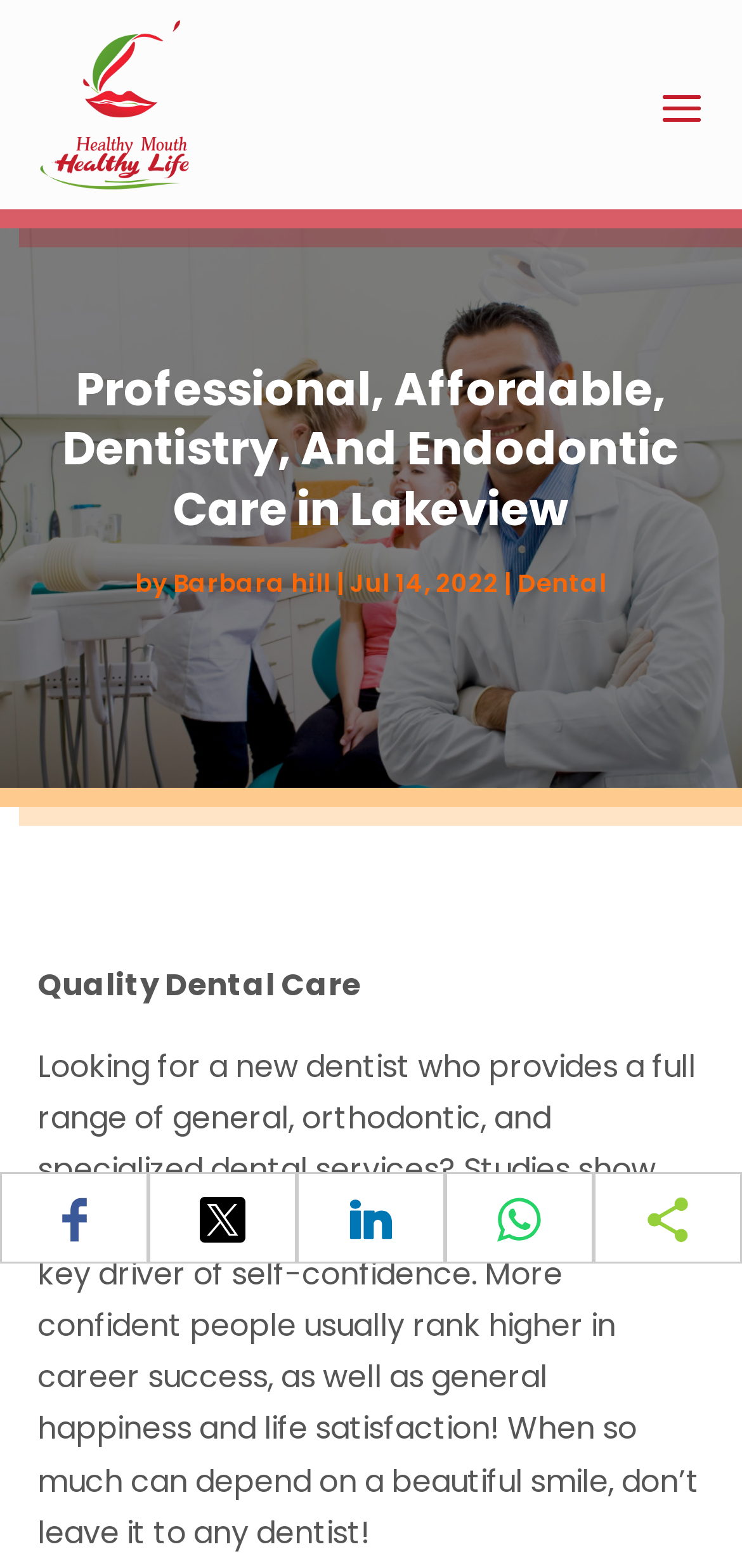What is the date mentioned on the webpage?
Relying on the image, give a concise answer in one word or a brief phrase.

Jul 14, 2022